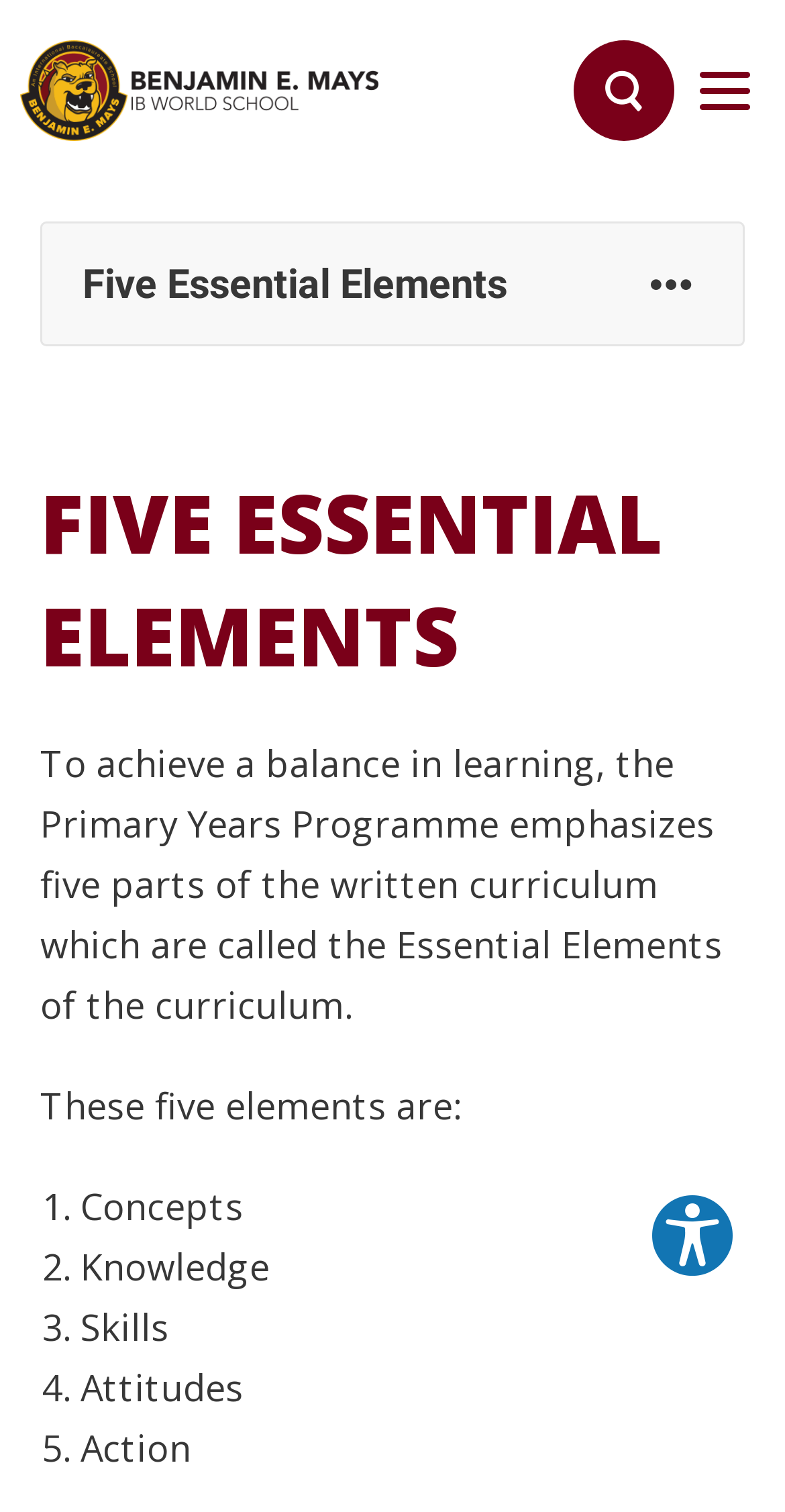Identify the title of the webpage and provide its text content.

FIVE ESSENTIAL ELEMENTS